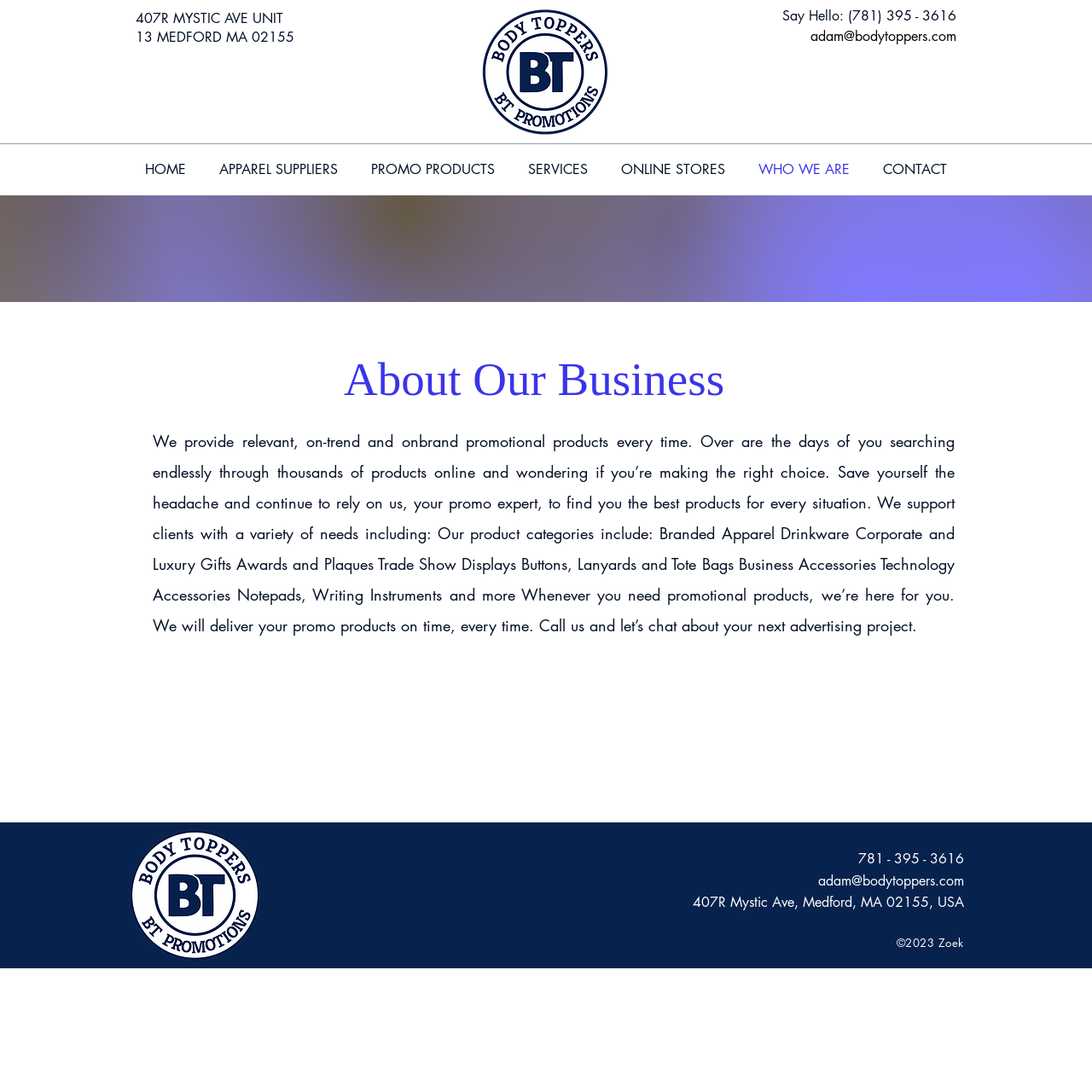Find the bounding box coordinates for the element that must be clicked to complete the instruction: "Navigate to the services page". The coordinates should be four float numbers between 0 and 1, indicated as [left, top, right, bottom].

[0.468, 0.141, 0.553, 0.17]